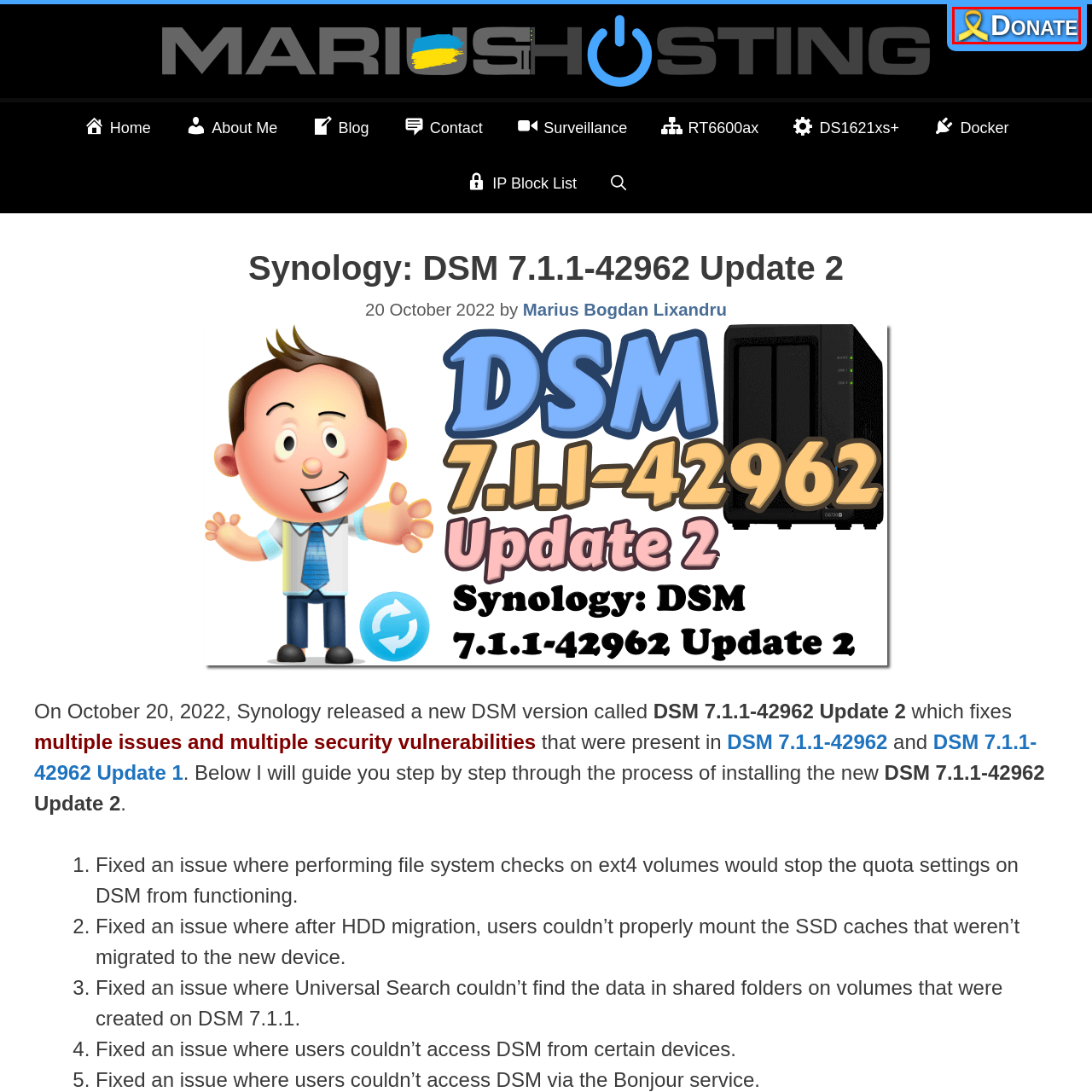With the provided webpage screenshot containing a red bounding box around a UI element, determine which description best matches the new webpage that appears after clicking the selected element. The choices are:
A. Marius Bogdan Lixandru – Marius Hosting
B. RT6600ax – Marius Hosting
C. Support My Work – Marius Hosting
D. Synology: DSM 7.1.1-42962 – Marius Hosting
E. Marius Hosting – Trustworthy expert guide to your Synology NAS.
F. Synology: DSM 7.1.1-42962 Update 1 – Marius Hosting
G. DS1621xs+ – Marius Hosting
H. About Me – Marius Hosting

C